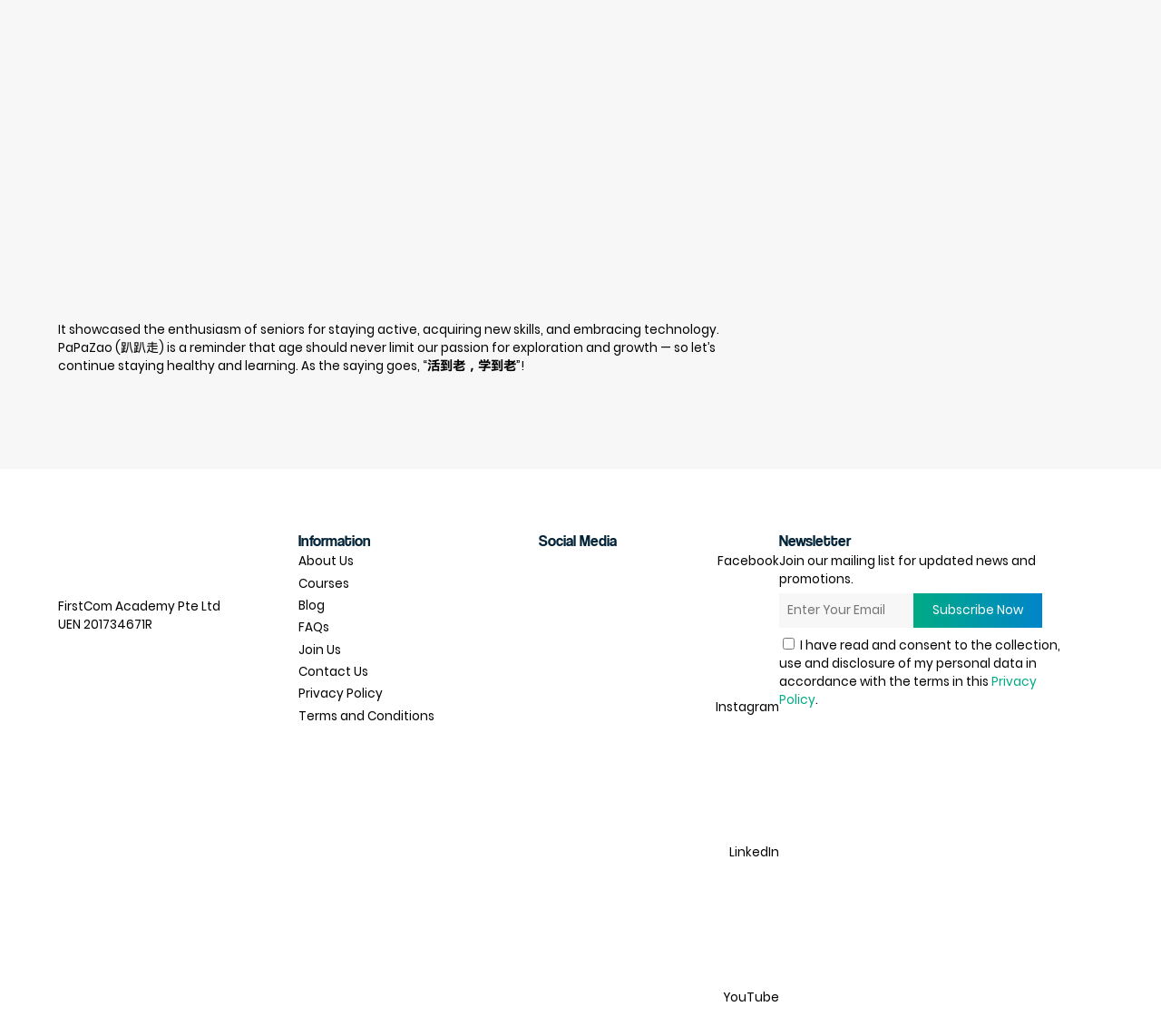Identify the bounding box for the UI element specified in this description: "Join Us". The coordinates must be four float numbers between 0 and 1, formatted as [left, top, right, bottom].

[0.257, 0.619, 0.294, 0.635]